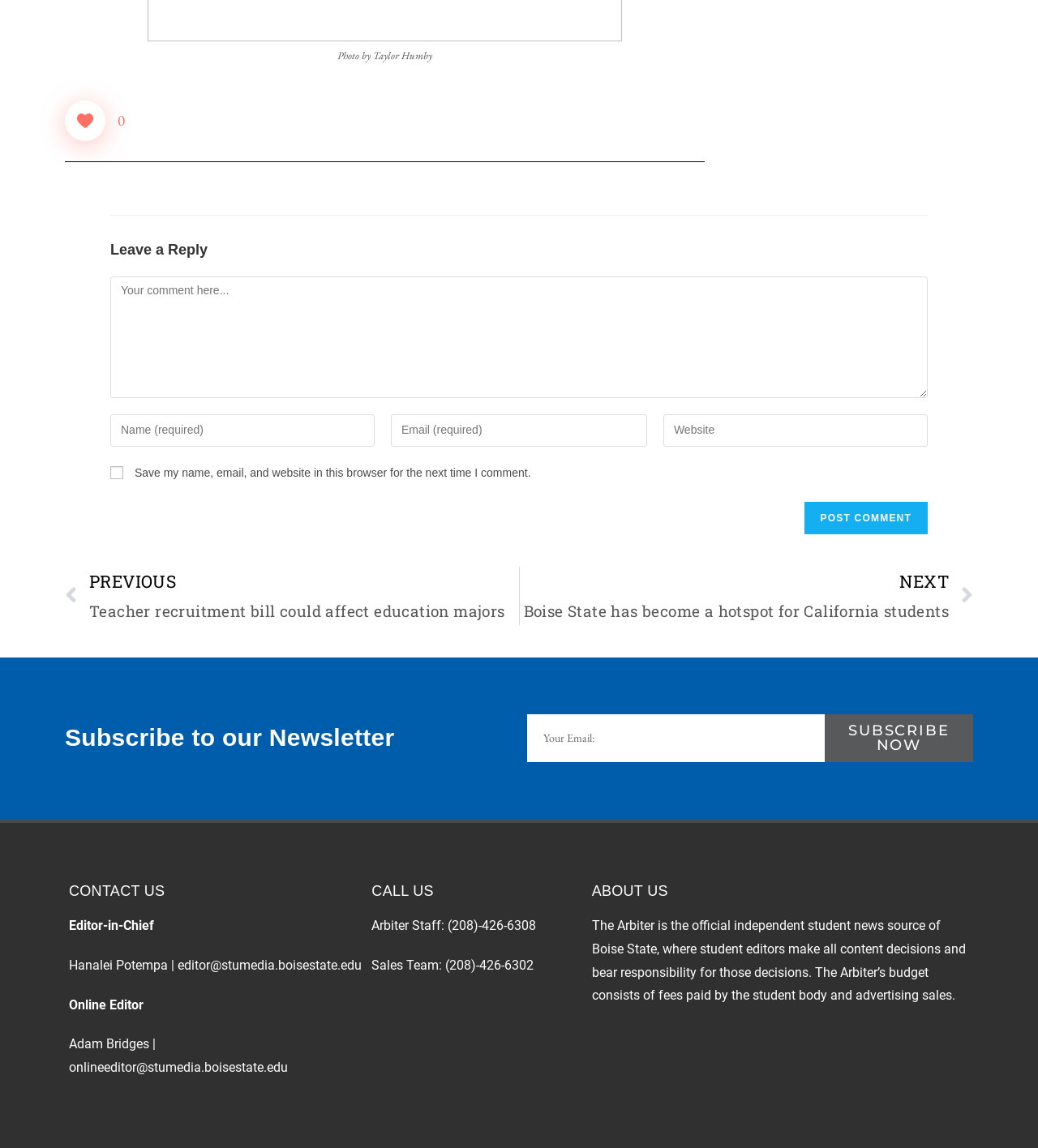What is the purpose of the 'Like Button'?
Answer the question with as much detail as you can, using the image as a reference.

The 'Like Button' is a button element with the text 'Like Button' and an image icon. Its purpose is to allow users to express their liking or approval of a post or article.